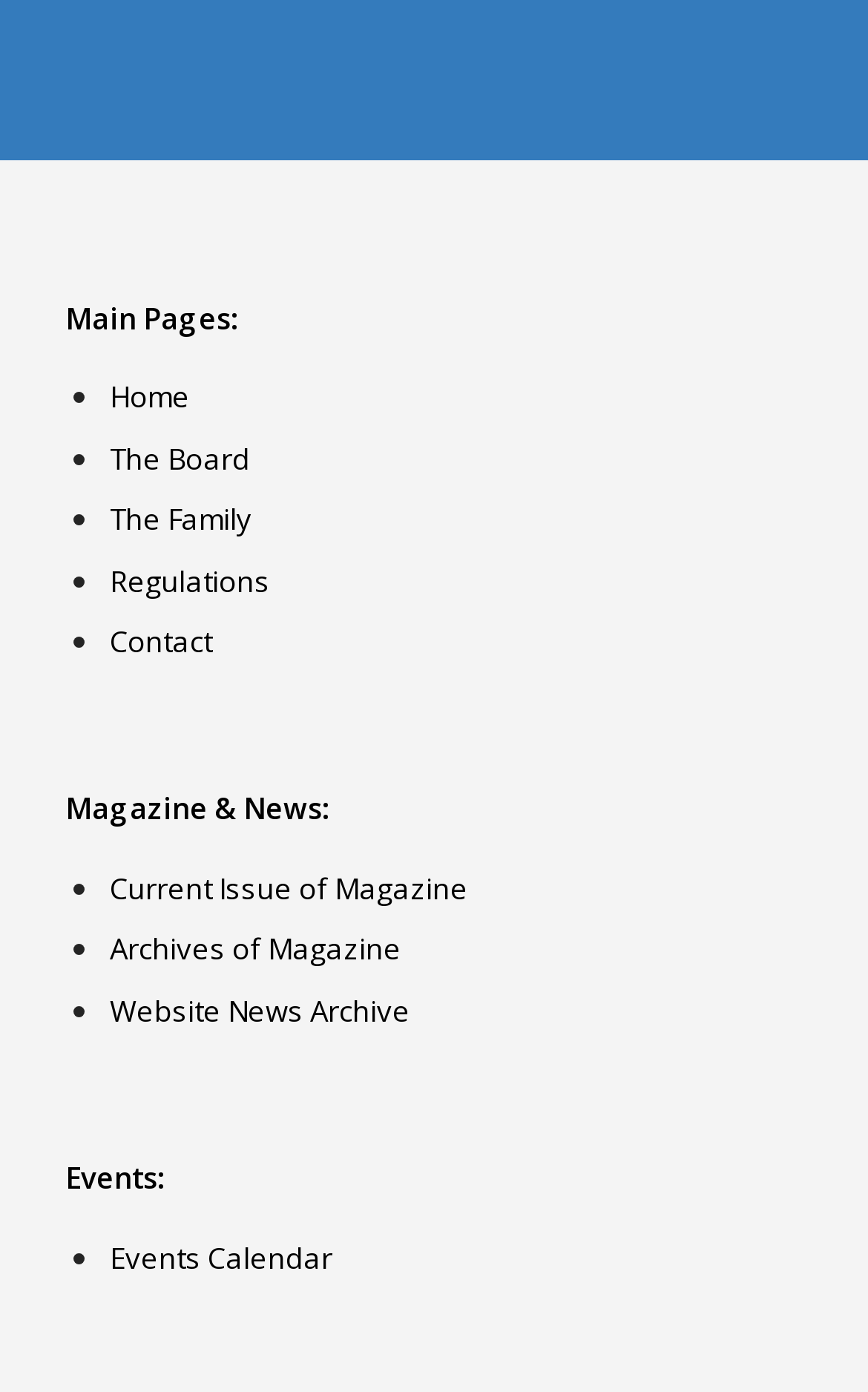Respond with a single word or phrase for the following question: 
What is the first link under 'Main Pages:'?

Home